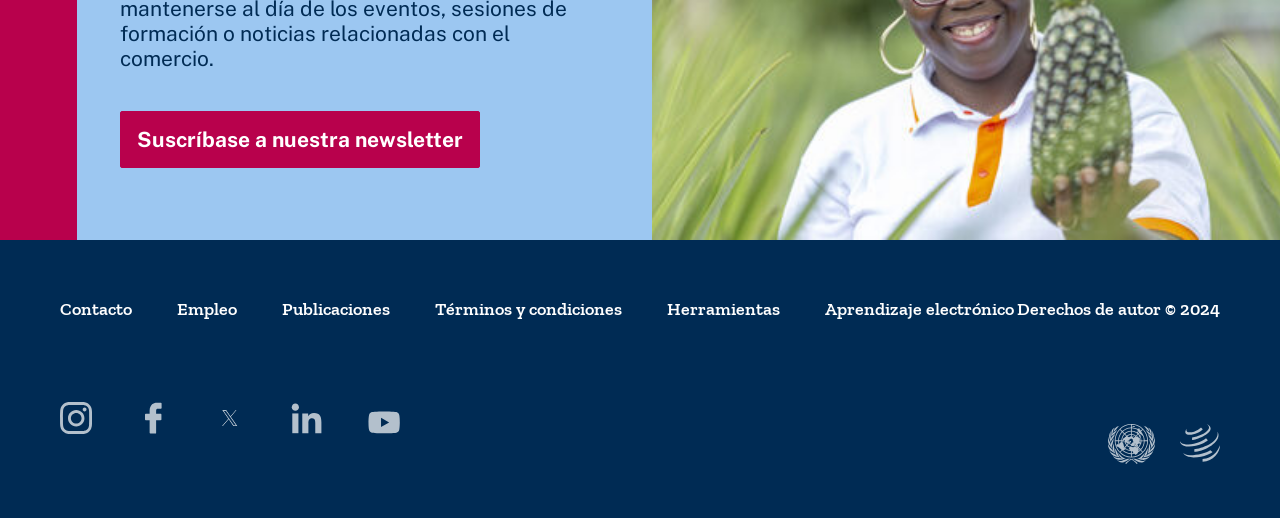What is the copyright information?
Please answer the question with as much detail and depth as you can.

The text 'Derechos de autor 2024' at the bottom of the page indicates that the website's content is copyrighted and the copyright is valid for the year 2024.